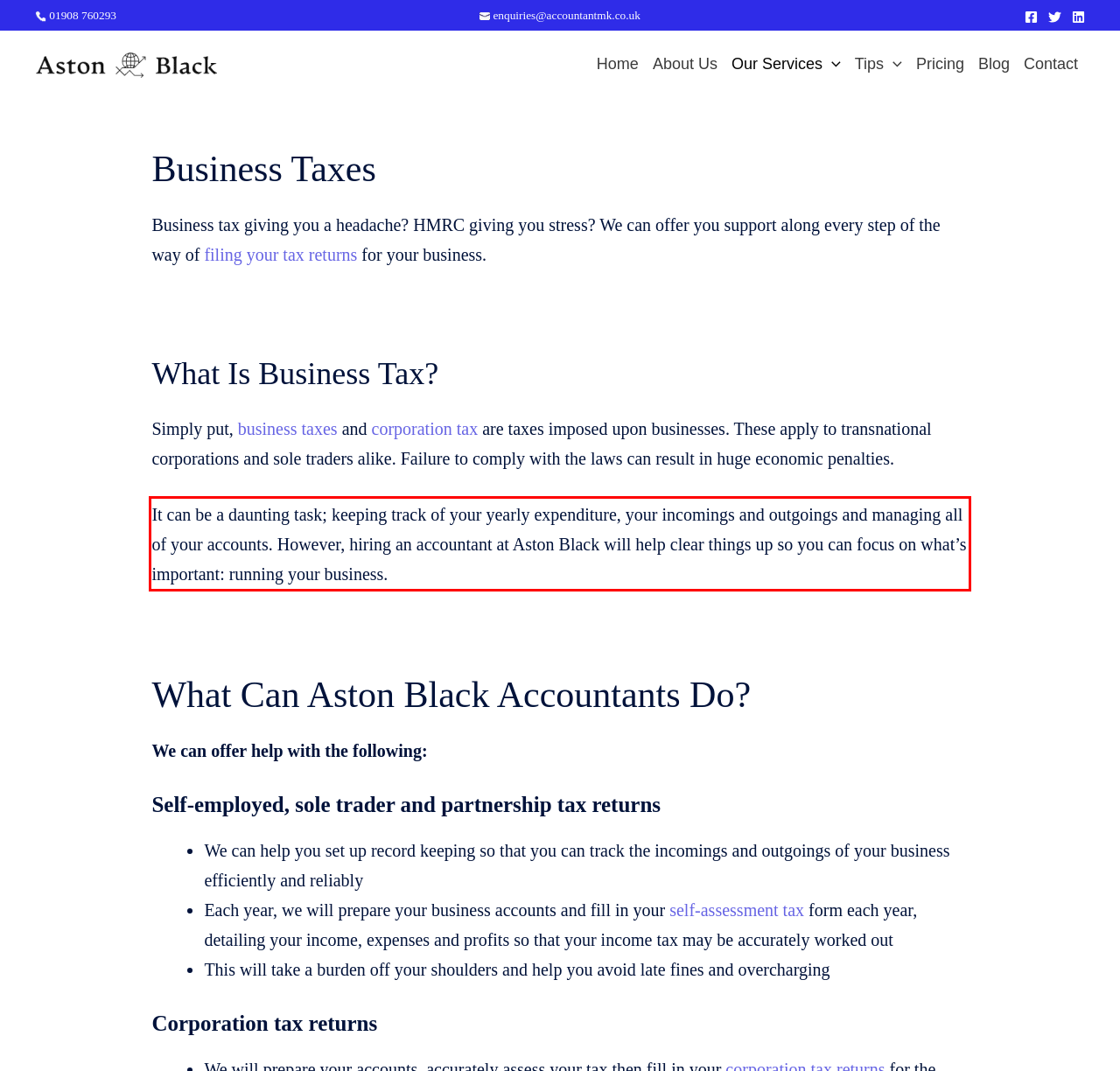Examine the webpage screenshot, find the red bounding box, and extract the text content within this marked area.

It can be a daunting task; keeping track of your yearly expenditure, your incomings and outgoings and managing all of your accounts. However, hiring an accountant at Aston Black will help clear things up so you can focus on what’s important: running your business.